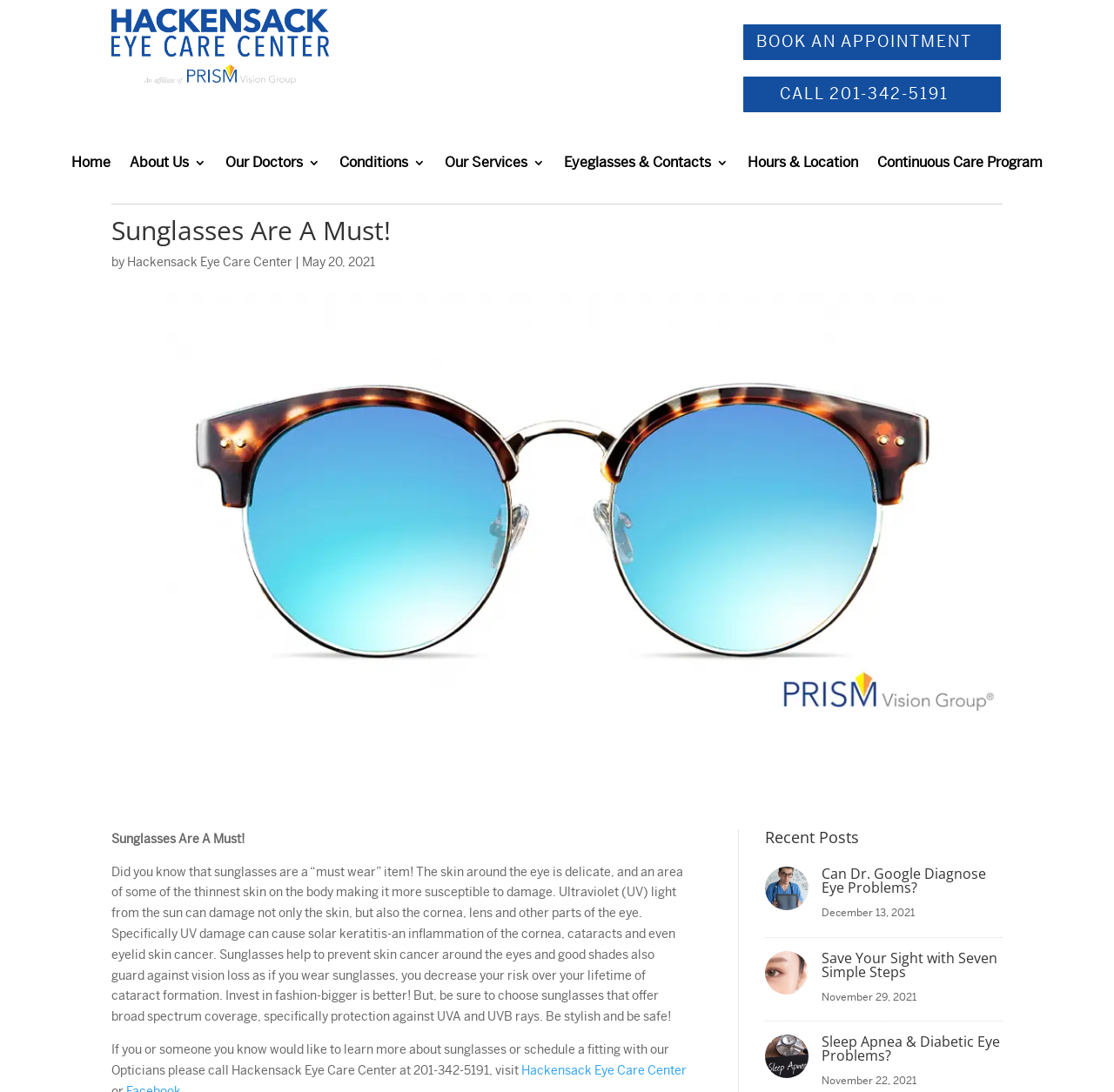What is the main heading of this webpage? Please extract and provide it.

Sunglasses Are A Must!